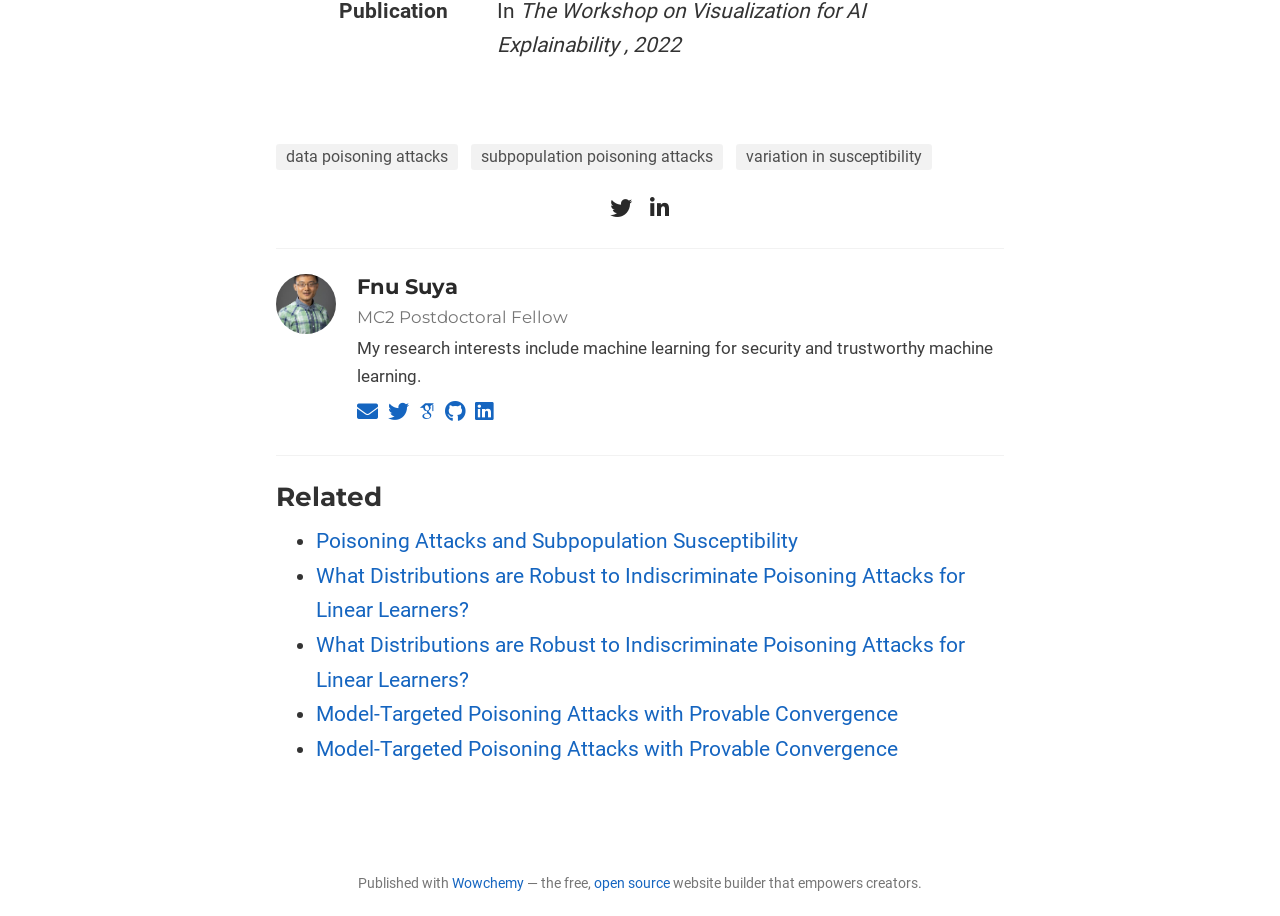Please locate the bounding box coordinates of the element that should be clicked to achieve the given instruction: "Visit Fnu Suya's homepage".

[0.279, 0.299, 0.358, 0.327]